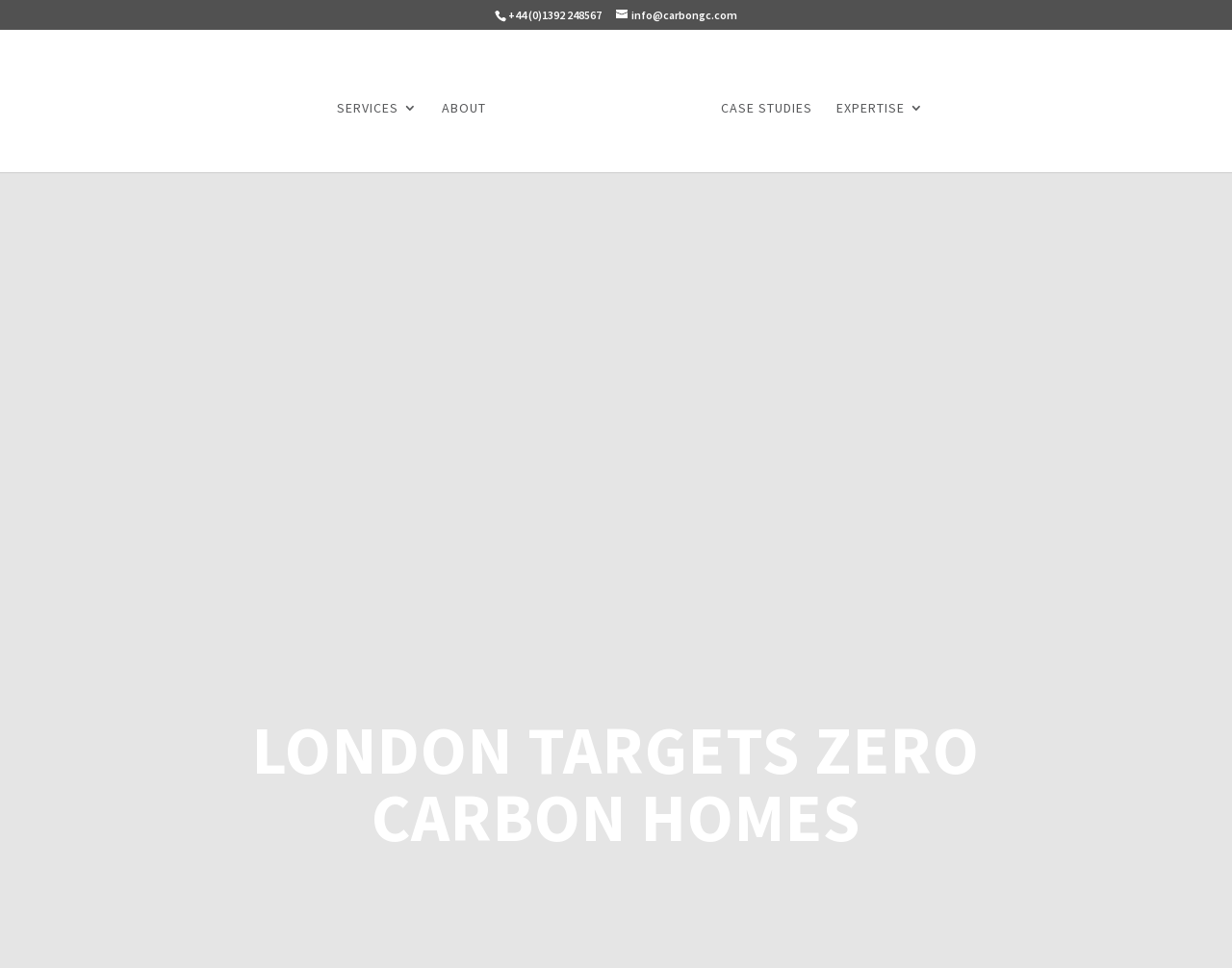How many main navigation links are there?
Please answer using one word or phrase, based on the screenshot.

4